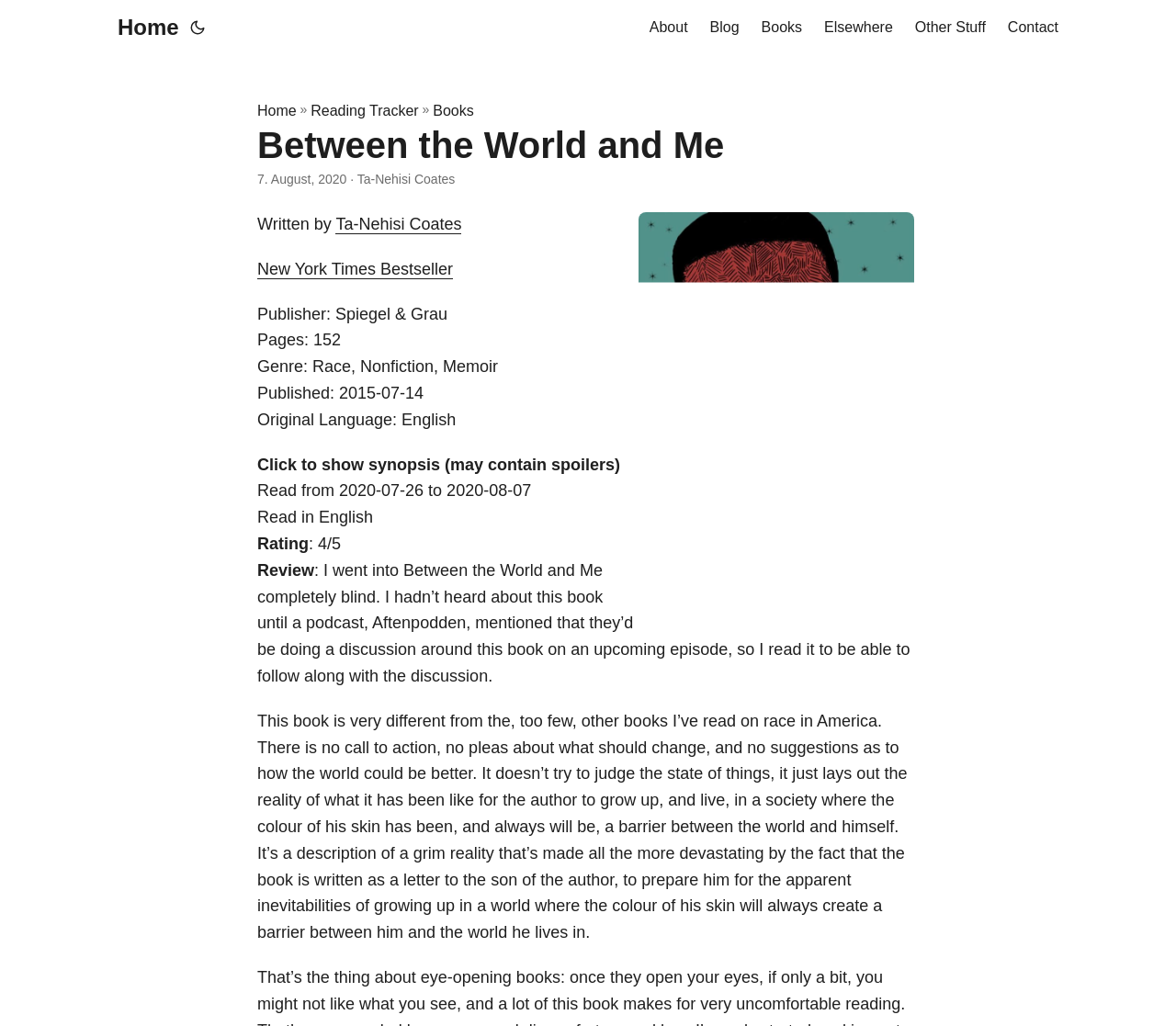Please provide a comprehensive answer to the question based on the screenshot: Who is the author of the book?

I found the answer by looking at the link element with the text 'Ta-Nehisi Coates' which is located near the book title and other book information, indicating that it is the author of the book.